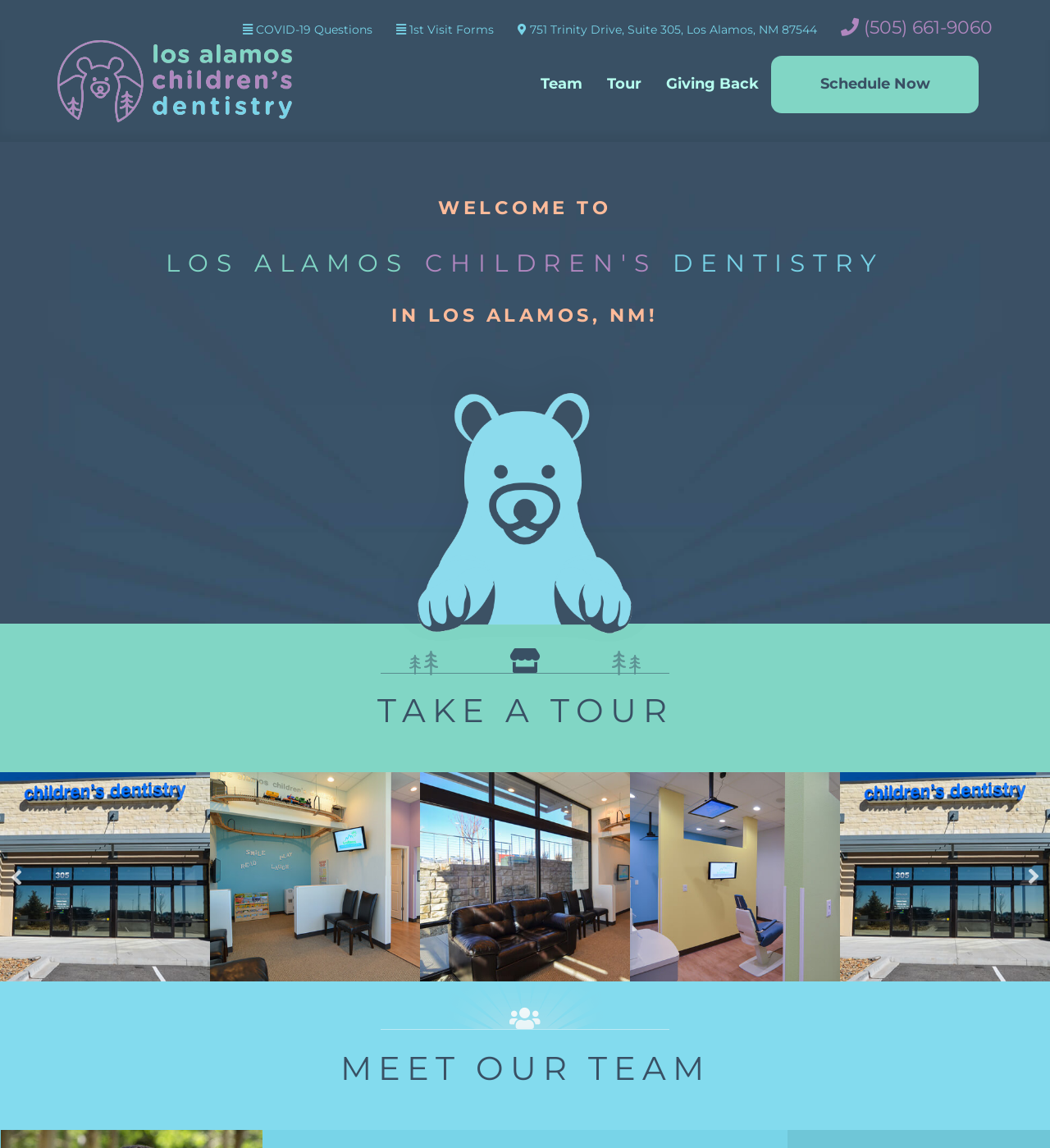Please answer the following question using a single word or phrase: 
What is the phone number of Los Alamos Children's Dentistry?

(505) 661-9060